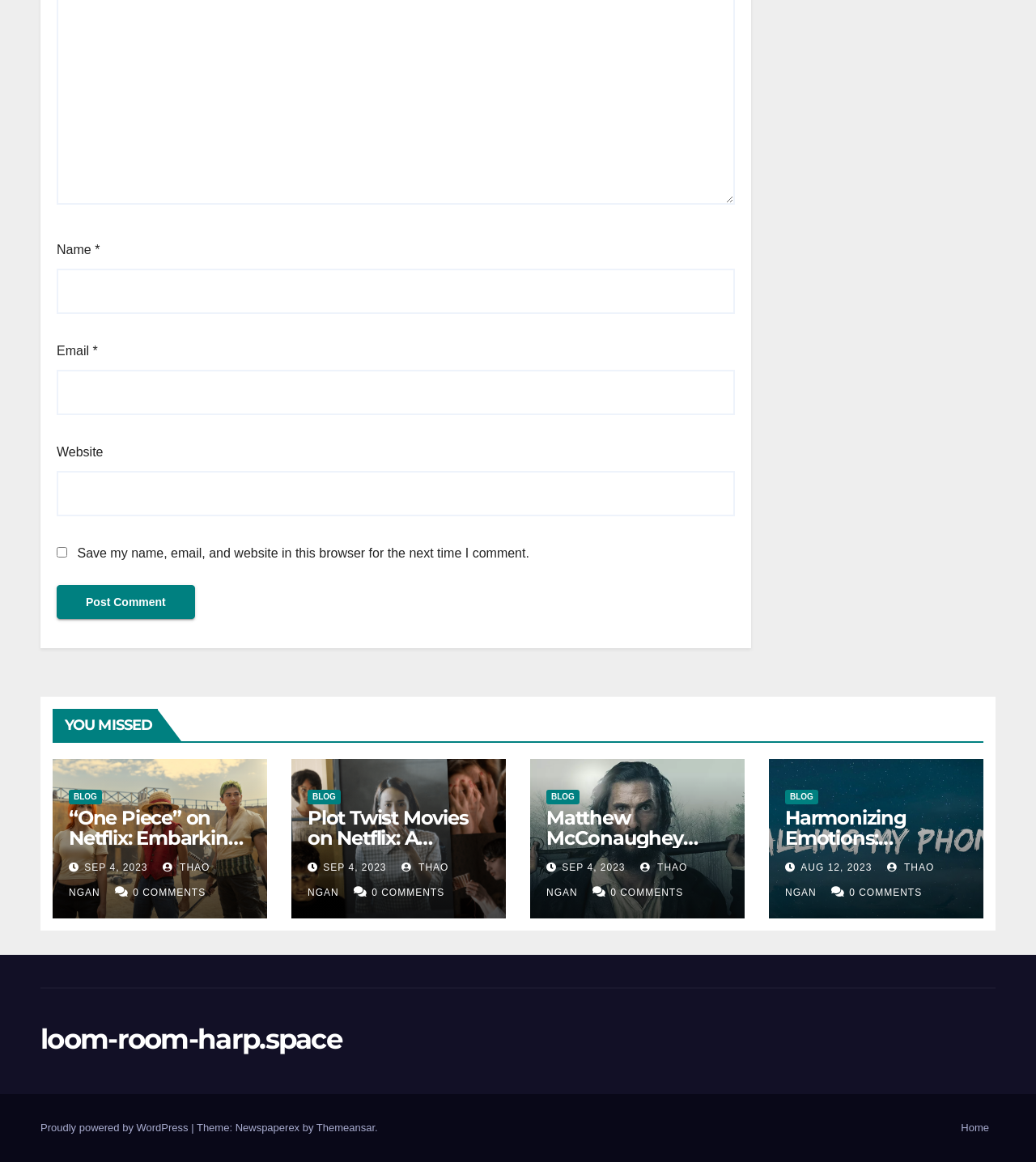How many articles are listed on this page?
Could you give a comprehensive explanation in response to this question?

There are four articles listed on this page, each with a heading, a link, and a date. The articles are '“One Piece” on Netflix: Embarking on a Grand Adventure in the World of Anime', 'Plot Twist Movies on Netflix: A Rollercoaster of Surprise and Suspense', 'Matthew McConaughey Movies on Netflix: A Cinematic Journey with a Hollywood Icon', and 'Harmonizing Emotions: Exploring “Calling My Phone” Lyrics'.